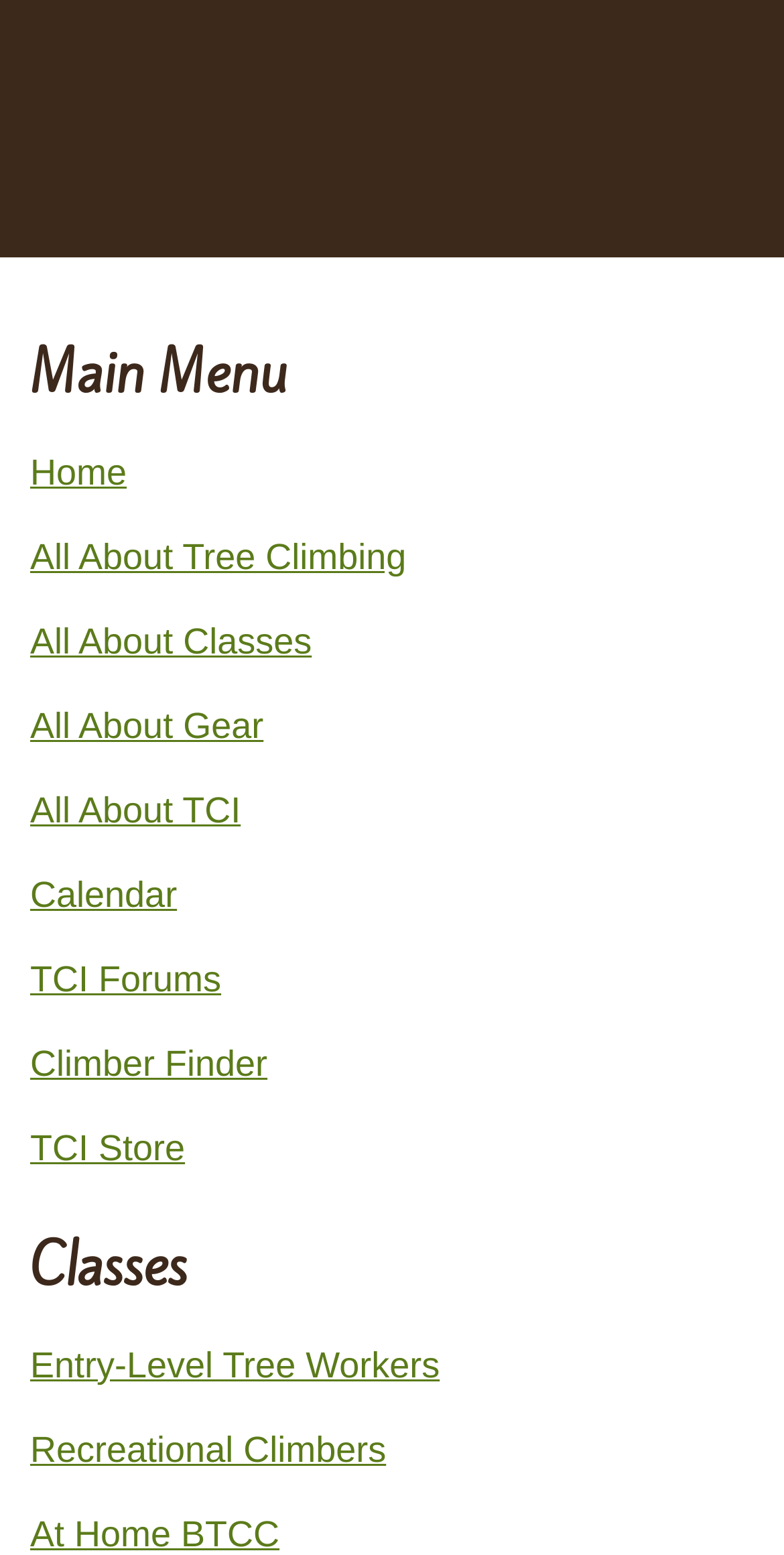Predict the bounding box of the UI element that fits this description: "Climber Finder".

[0.038, 0.671, 0.341, 0.697]